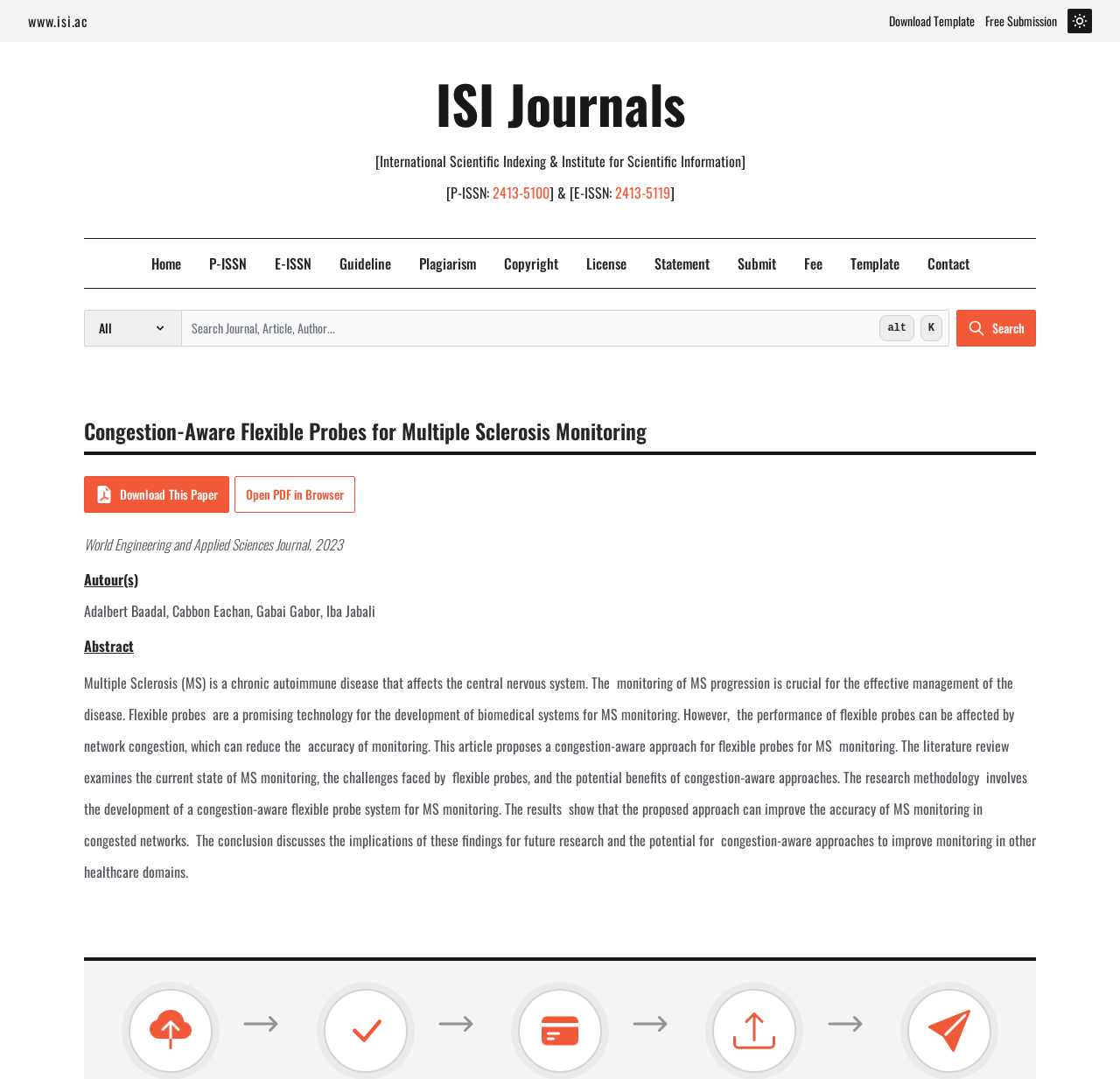Predict the bounding box coordinates for the UI element described as: "Submit". The coordinates should be four float numbers between 0 and 1, presented as [left, top, right, bottom].

[0.658, 0.234, 0.693, 0.254]